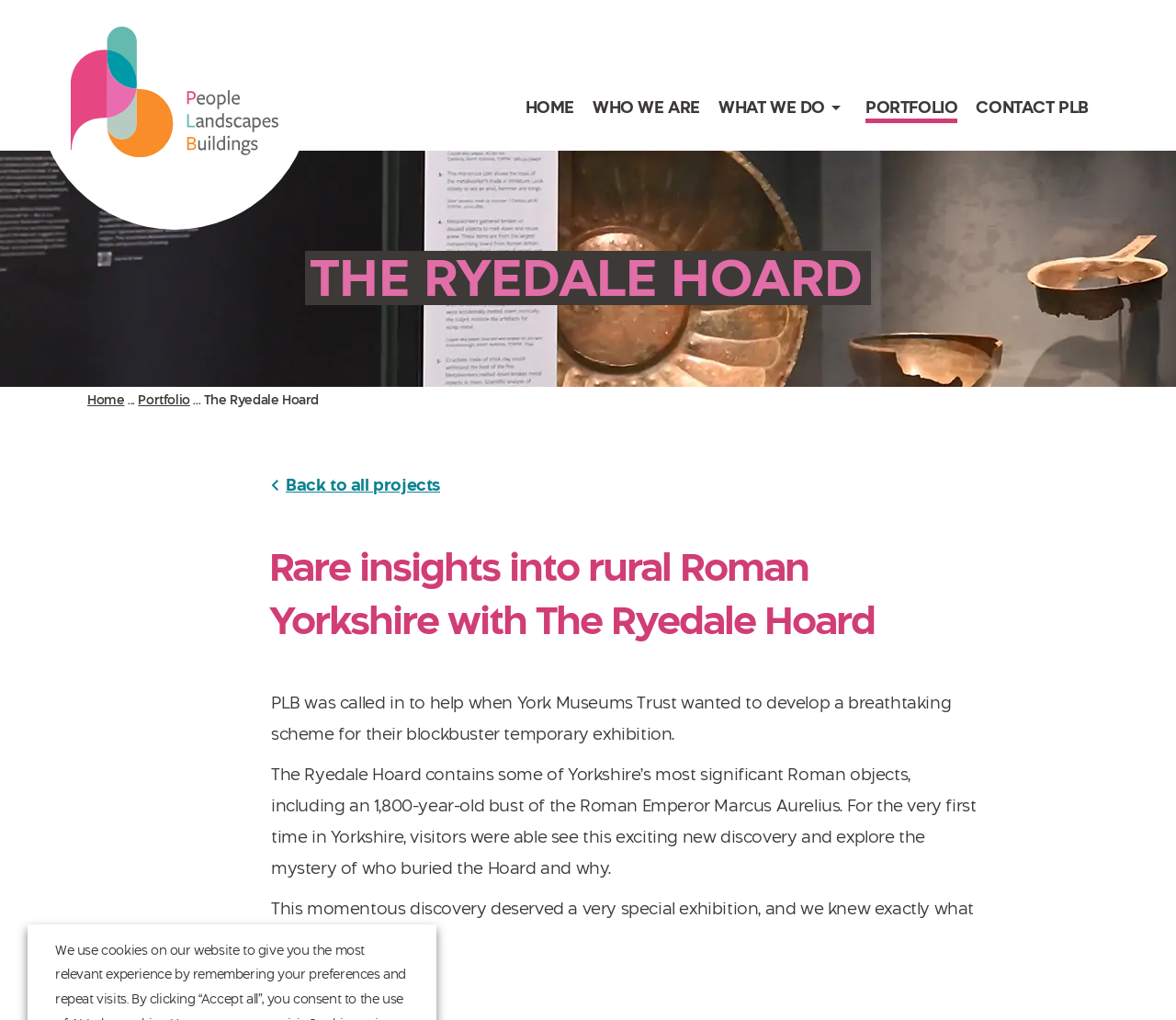Provide a single word or phrase to answer the given question: 
Is there an image on the webpage?

Yes